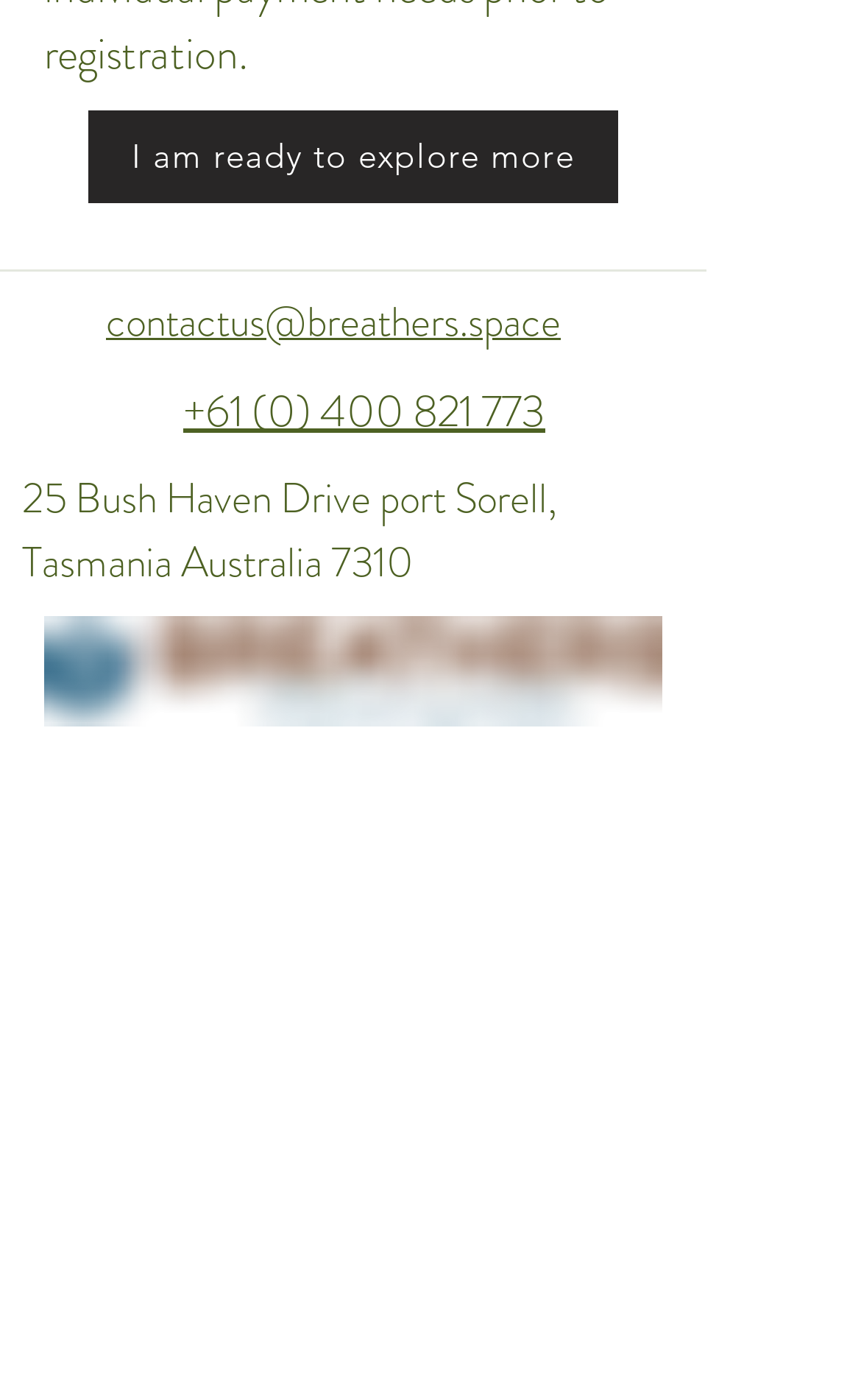For the element described, predict the bounding box coordinates as (top-left x, top-left y, bottom-right x, bottom-right y). All values should be between 0 and 1. Element description: contactus@breathers.space

[0.123, 0.208, 0.651, 0.25]